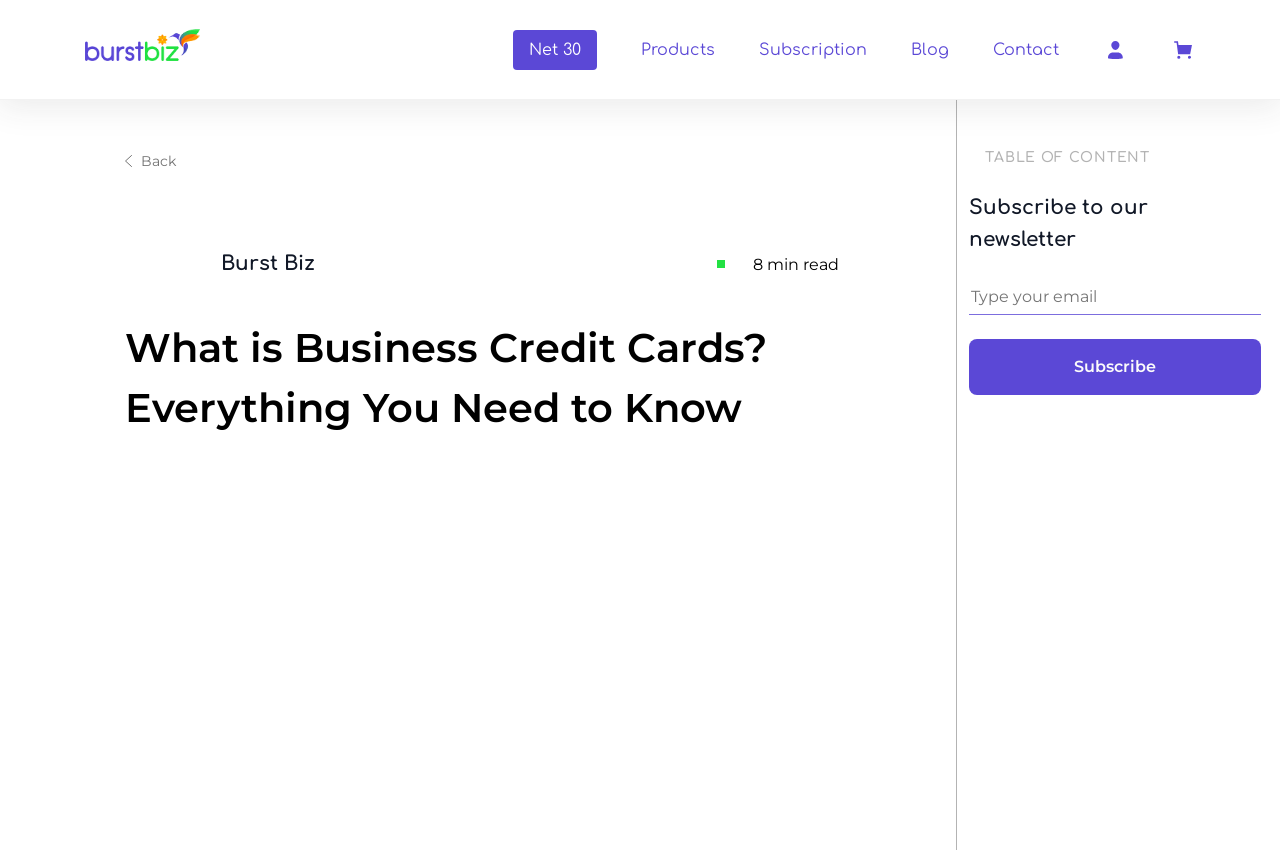Refer to the image and offer a detailed explanation in response to the question: What is the main topic of this webpage?

Based on the webpage's structure and content, it appears that the main topic is business credit cards, as indicated by the heading 'What is Business Credit Cards? Everything You Need to Know' and the presence of related links and text.